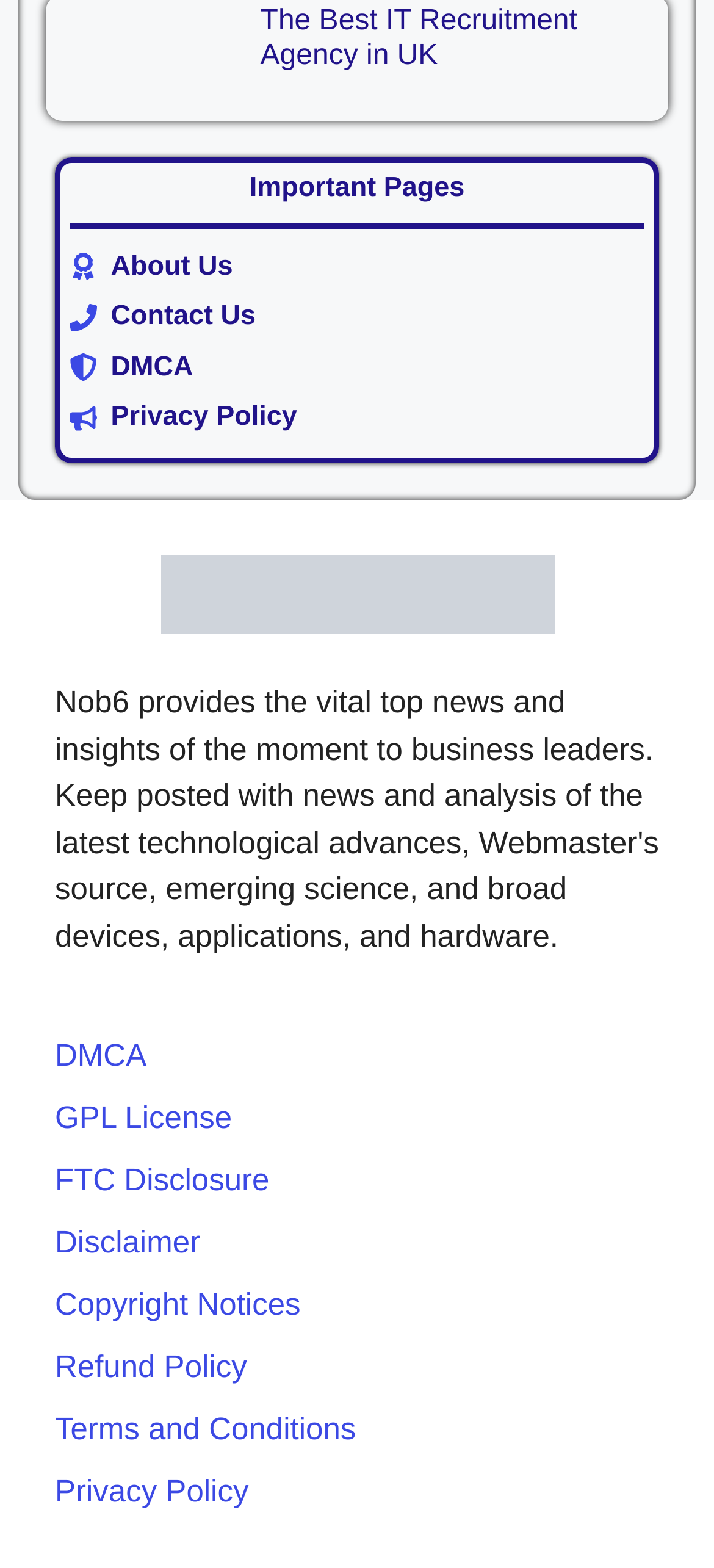Determine the bounding box coordinates for the area that should be clicked to carry out the following instruction: "Read Privacy Policy".

[0.155, 0.256, 0.416, 0.276]